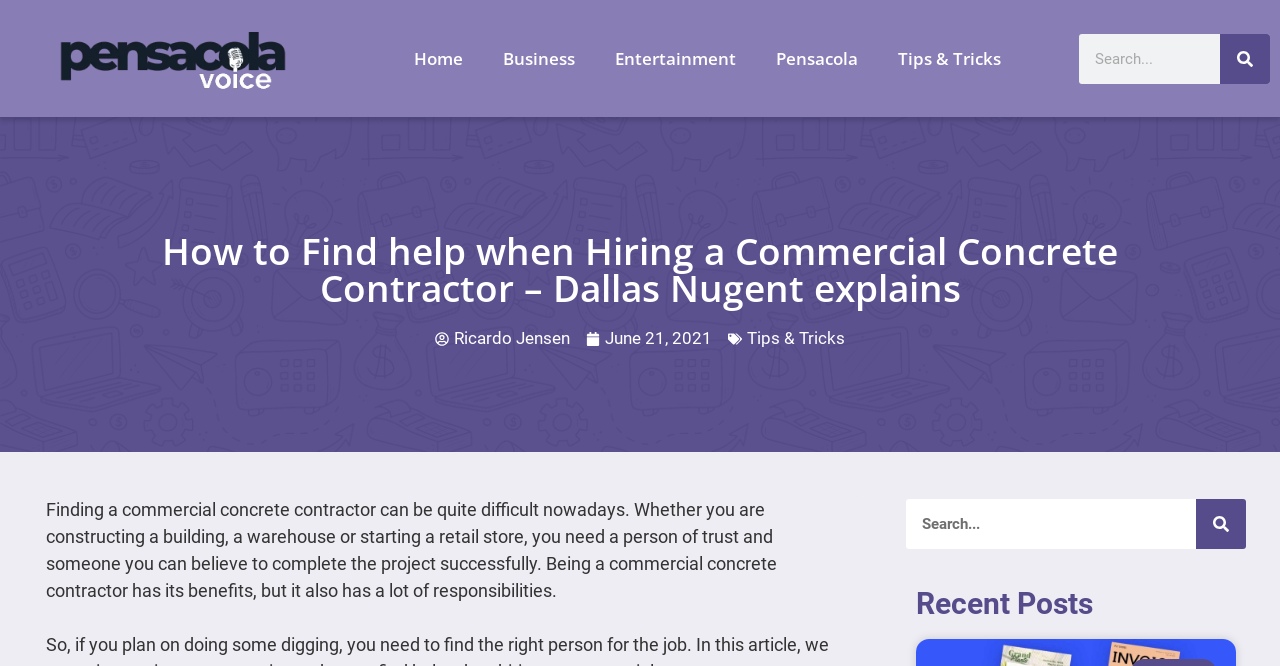Give a concise answer using one word or a phrase to the following question:
How many categories are in the top navigation menu?

5